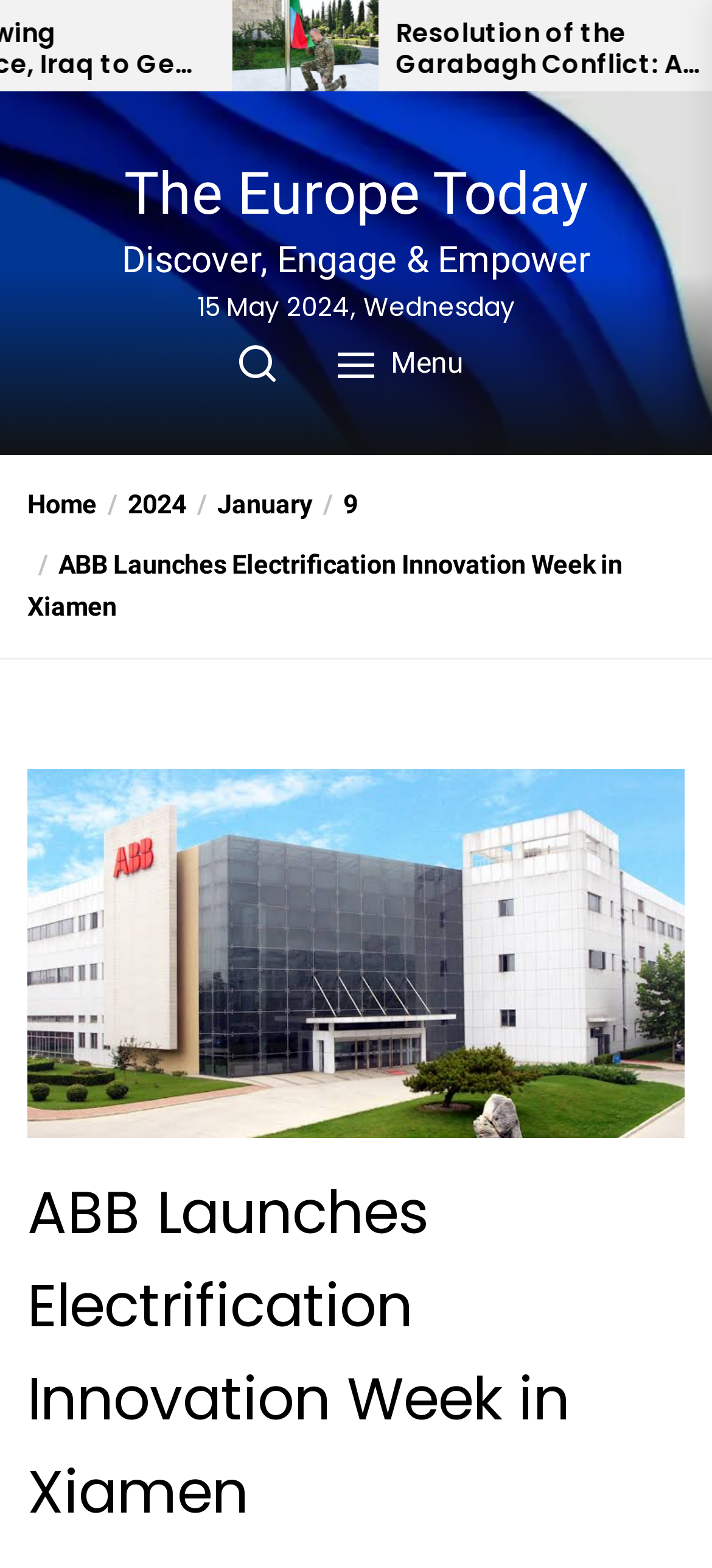How many links are in the breadcrumb navigation?
Please ensure your answer to the question is detailed and covers all necessary aspects.

I counted the number of links in the breadcrumb navigation by looking at the navigation element with the description 'Breadcrumbs' and its child link elements. There are 5 links in total: 'Home', '/2024', '/January', '/9', and '/ABB Launches Electrification Innovation Week in Xiamen'.